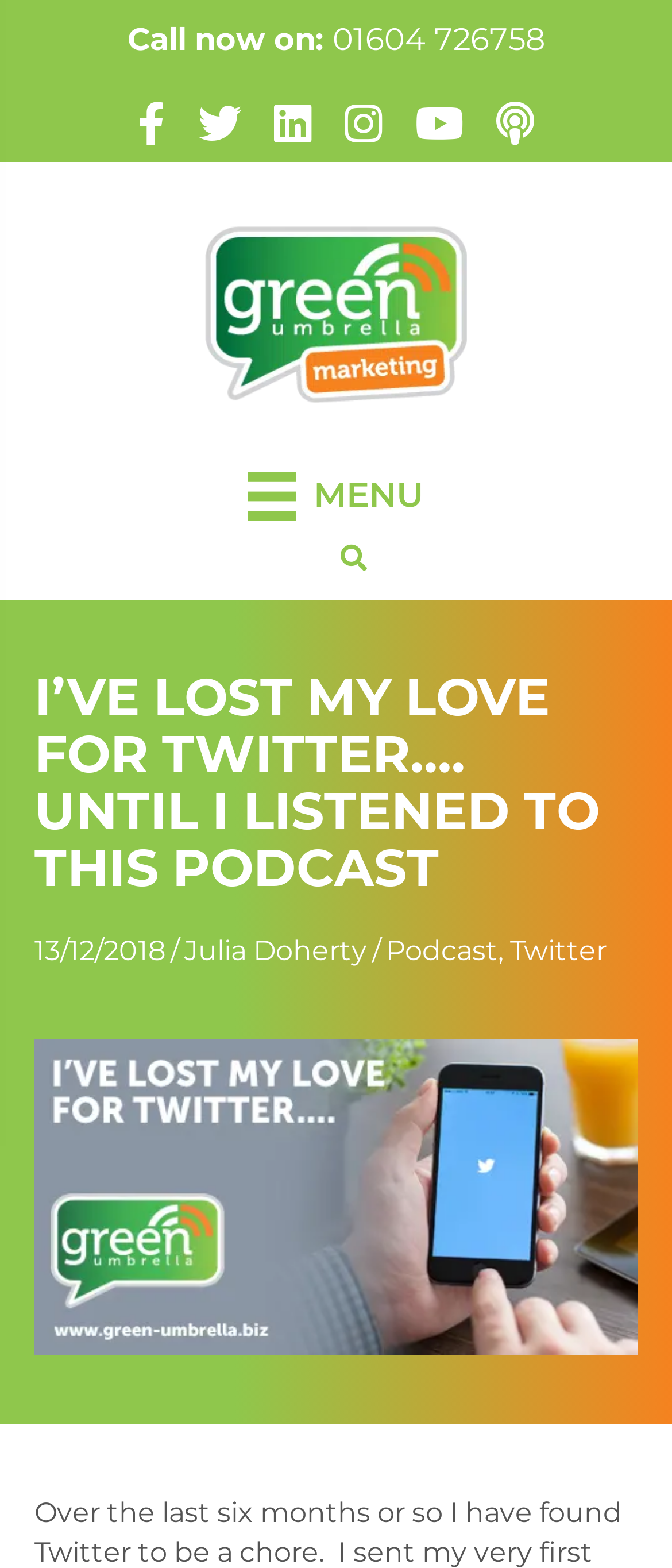What is the name of the marketing company?
Can you provide a detailed and comprehensive answer to the question?

I found the name of the marketing company by looking at the link 'Green Umbrella Marketing' and the image with the same name, which is likely the company's logo.